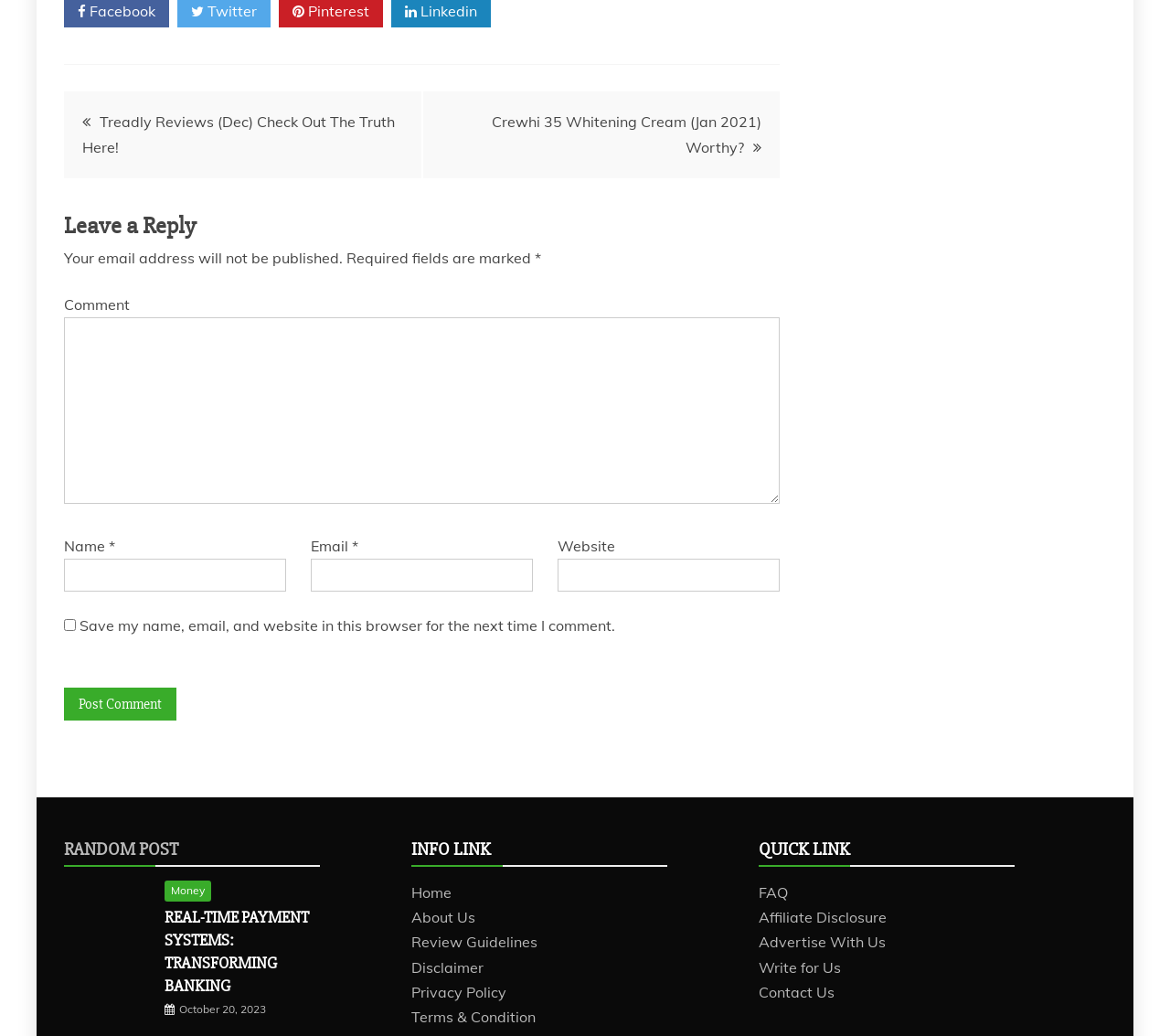Respond to the question below with a single word or phrase:
What is the function of the checkbox below the comment fields?

To save user information